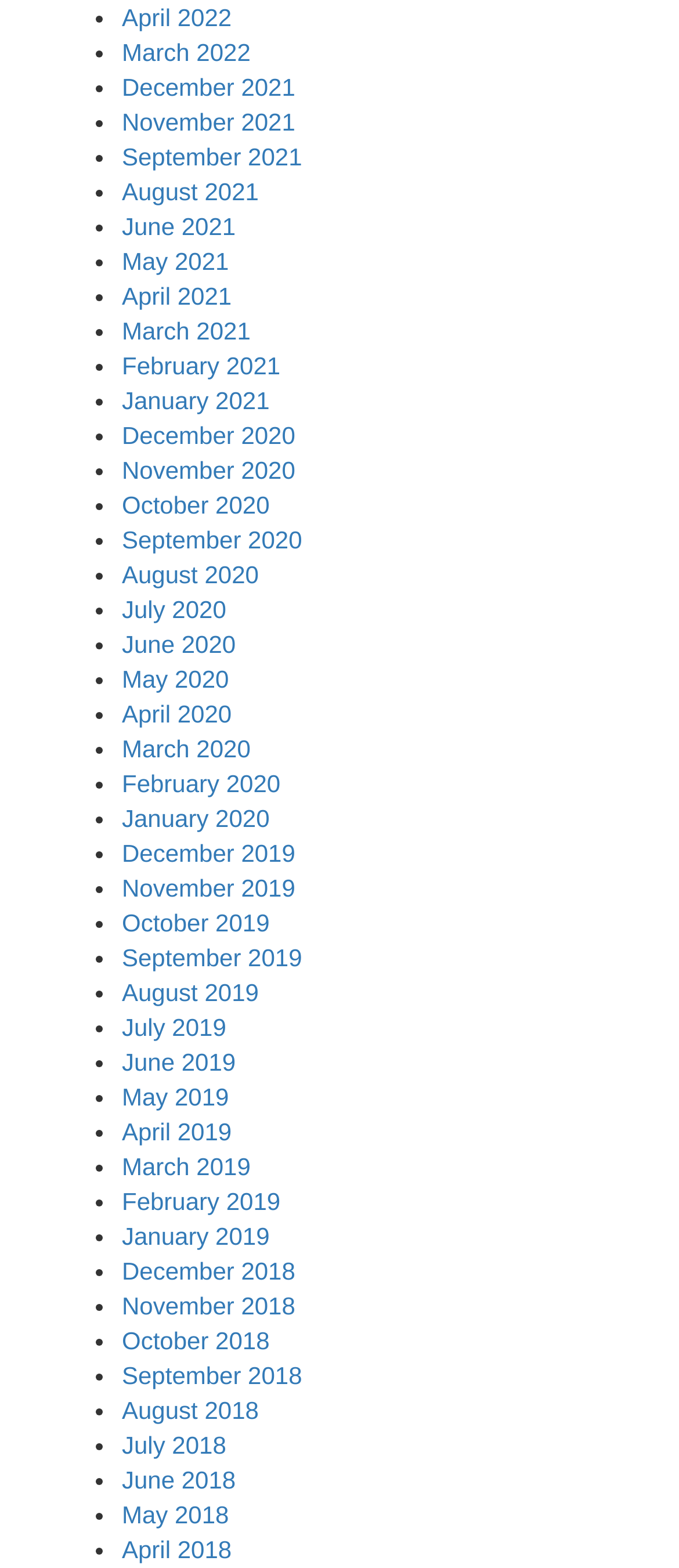Please identify the bounding box coordinates of the area that needs to be clicked to fulfill the following instruction: "click on Help Desk."

None